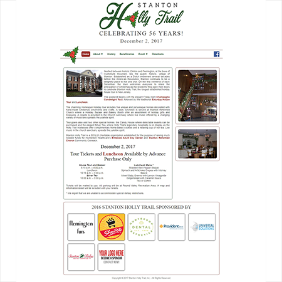Offer a detailed narrative of the scene depicted in the image.

The image showcases a festive scene from the Stanton Holly Trail, which is celebrating its 56th anniversary on December 2, 2017. This vibrant visual captures the essence of the event, featuring beautifully decorated interiors that embody a joyful holiday spirit. The walls are adorned with seasonal decorations, creating a warm and inviting atmosphere for attendees. On the website, visitors are informed about the event details and ticket availability, emphasizing the importance of advance purchase. This image is part of the event's portfolio, highlighting the significance of community celebrations and showcasing the charm of the Stanton Holly Trail.